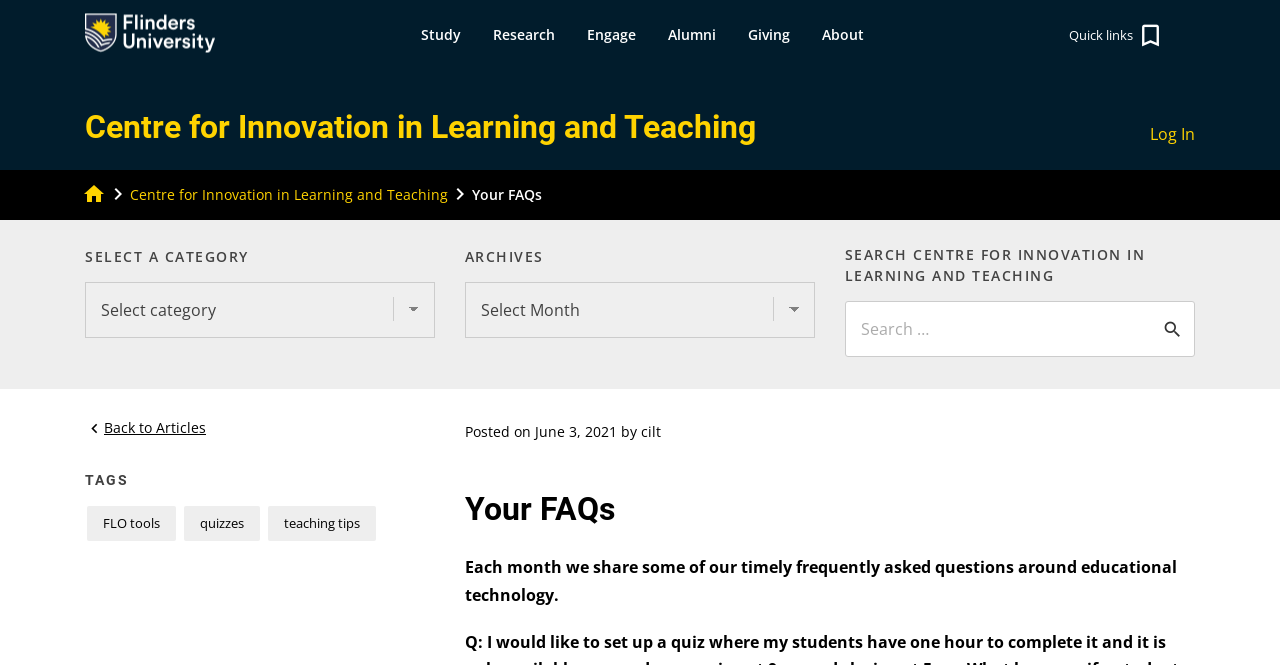What is the name of the university?
Utilize the image to construct a detailed and well-explained answer.

I found the university name by looking at the logo element with the text 'Flinders University Logo' and its corresponding image element, which suggests that the logo belongs to Flinders University.